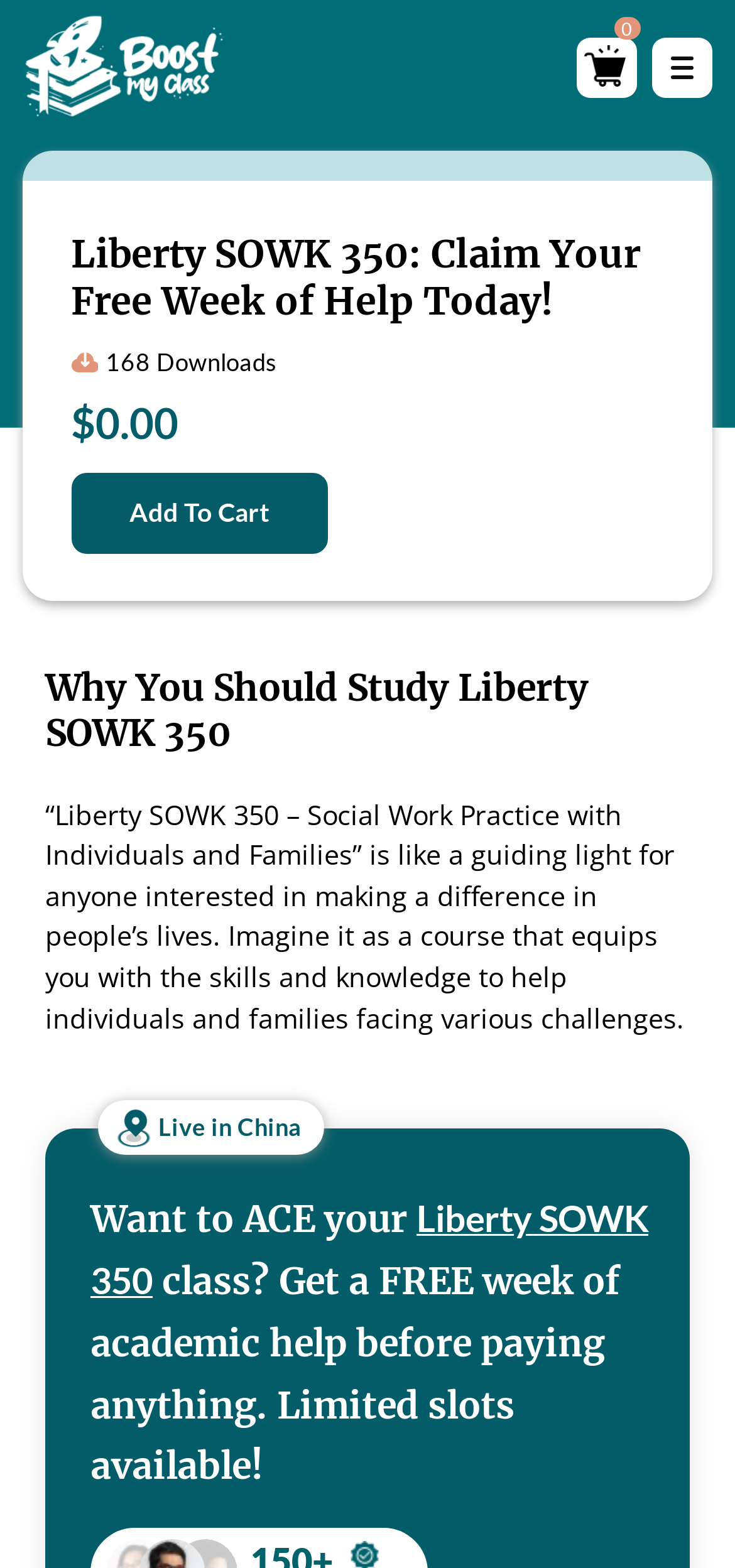What is the location mentioned in the webpage?
Offer a detailed and full explanation in response to the question.

I found the location mentioned in the webpage by looking at the static text element with the text 'Live in China', which is located at the bottom of the webpage.